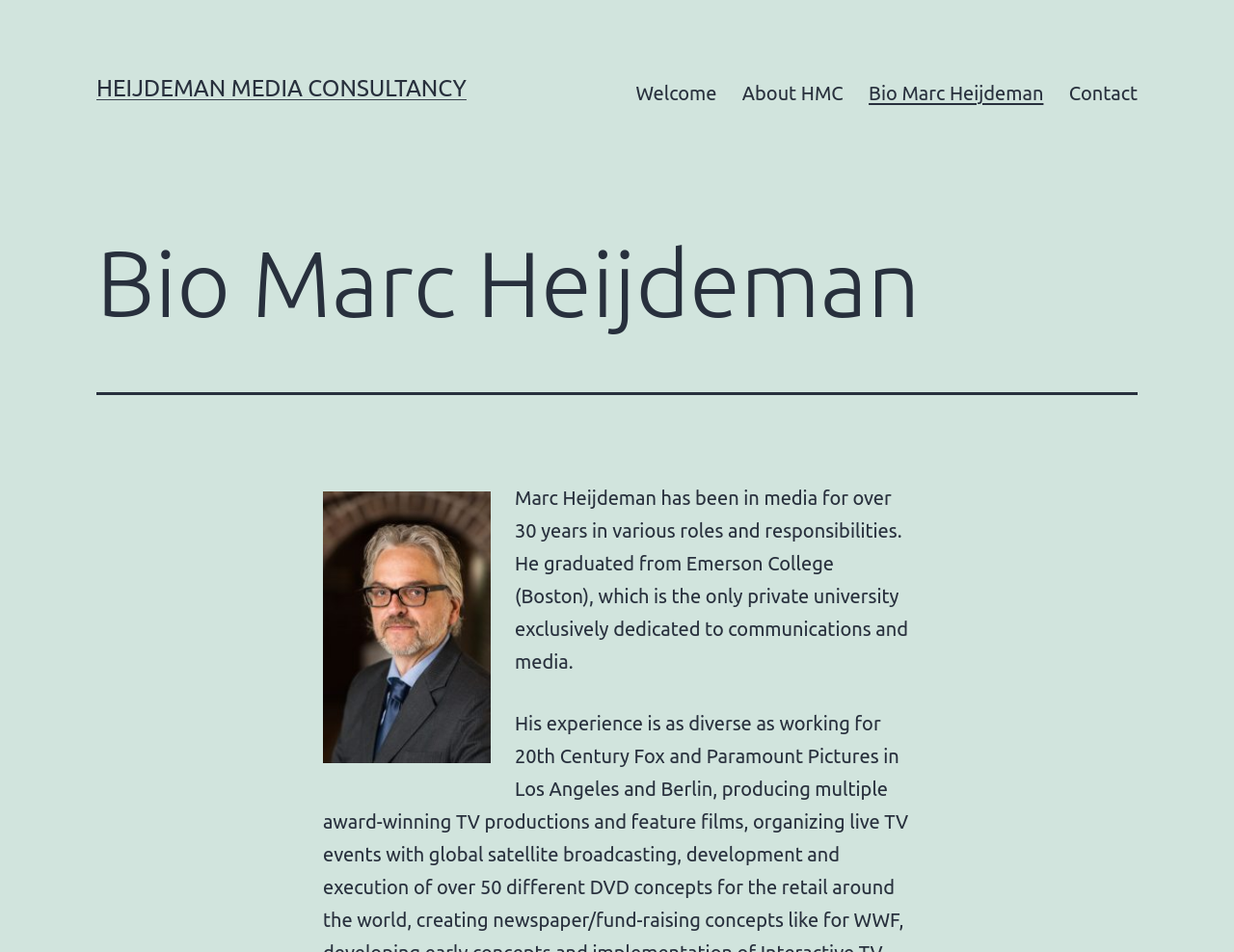Locate the UI element described by About HMC in the provided webpage screenshot. Return the bounding box coordinates in the format (top-left x, top-left y, bottom-right x, bottom-right y), ensuring all values are between 0 and 1.

[0.591, 0.073, 0.694, 0.123]